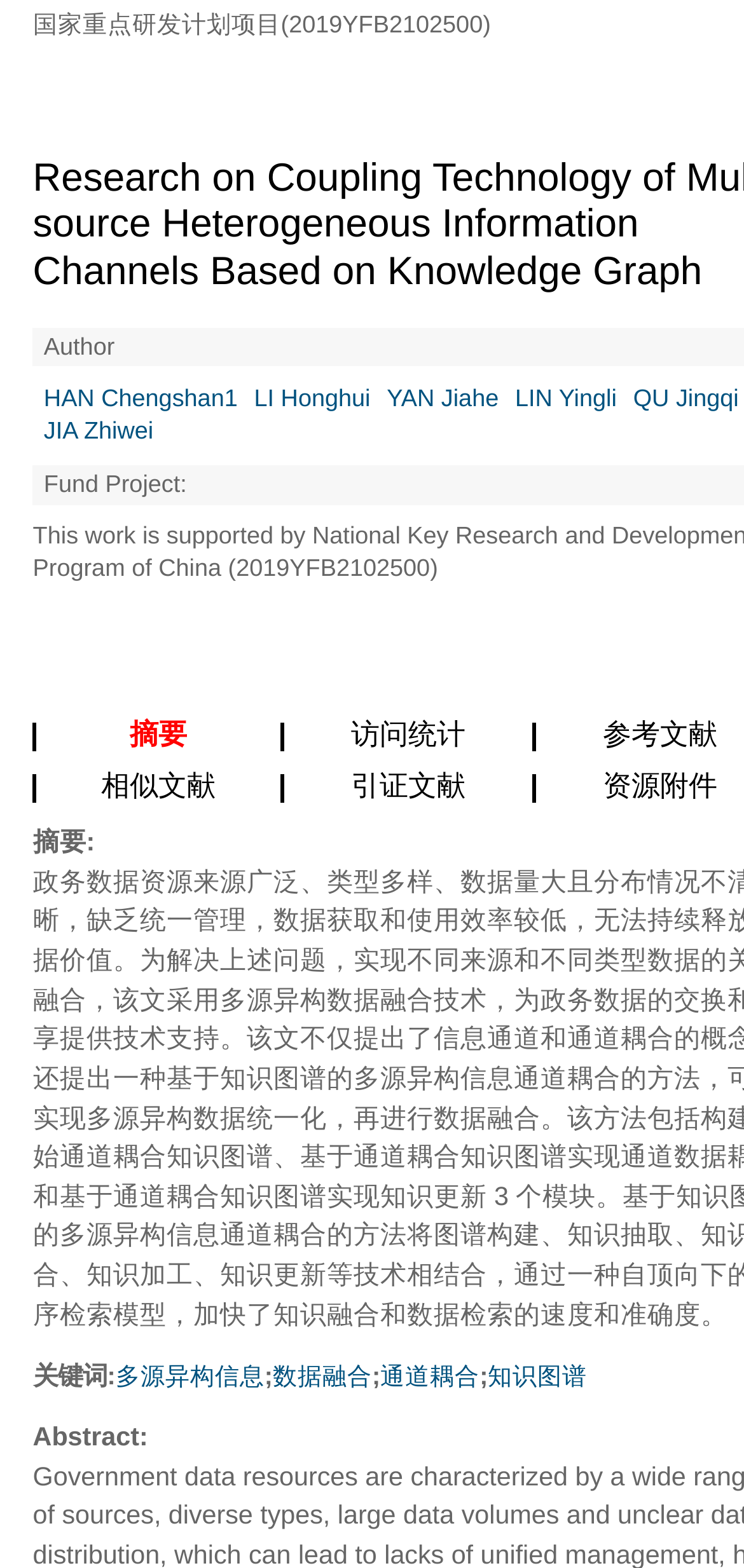Please find the bounding box coordinates (top-left x, top-left y, bottom-right x, bottom-right y) in the screenshot for the UI element described as follows: HAN Chengshan1

[0.044, 0.244, 0.319, 0.265]